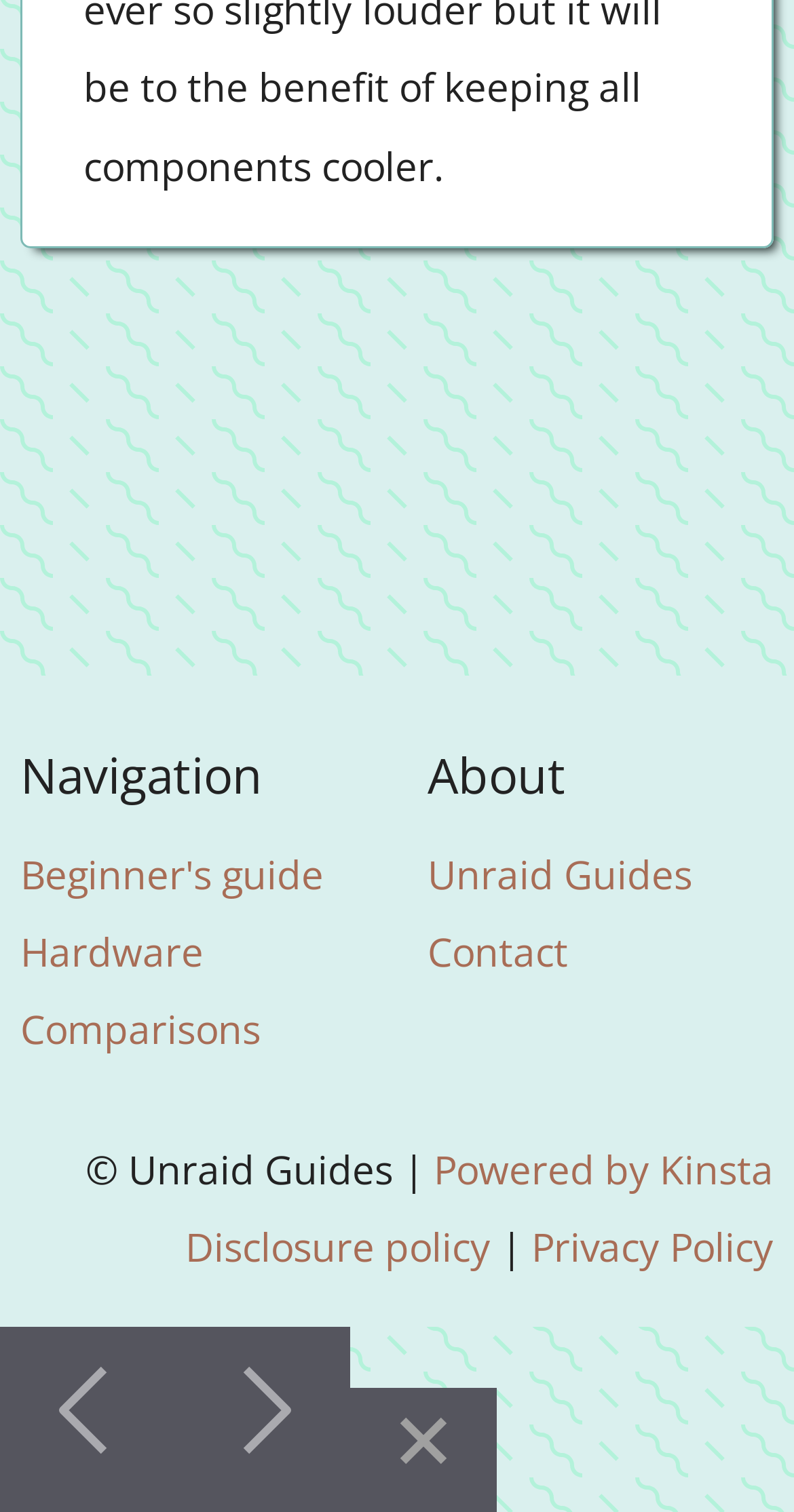How many social media links are present at the bottom of the page?
Please provide a single word or phrase as the answer based on the screenshot.

3